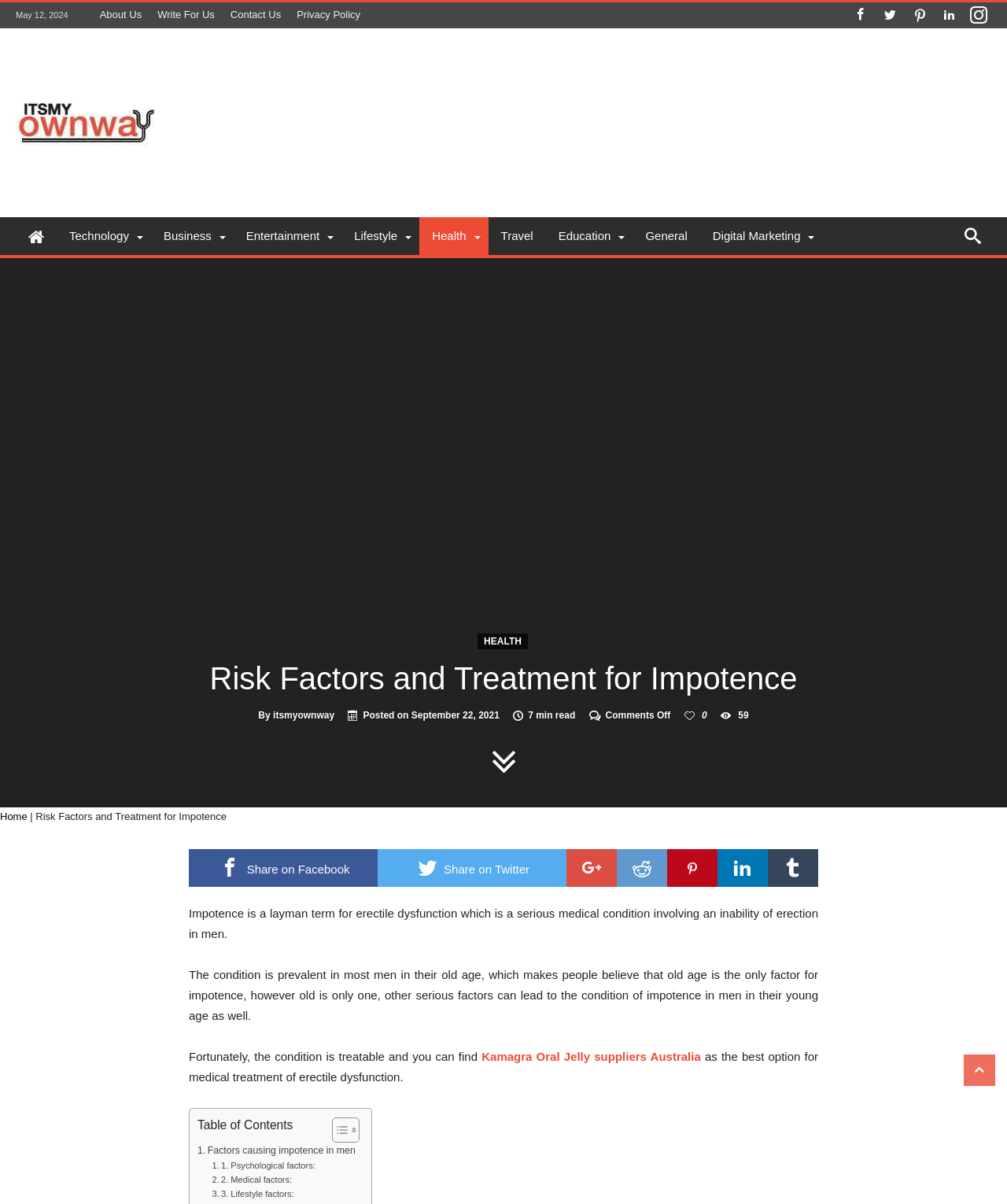What is the date of the latest article?
Give a one-word or short phrase answer based on the image.

September 22, 2021